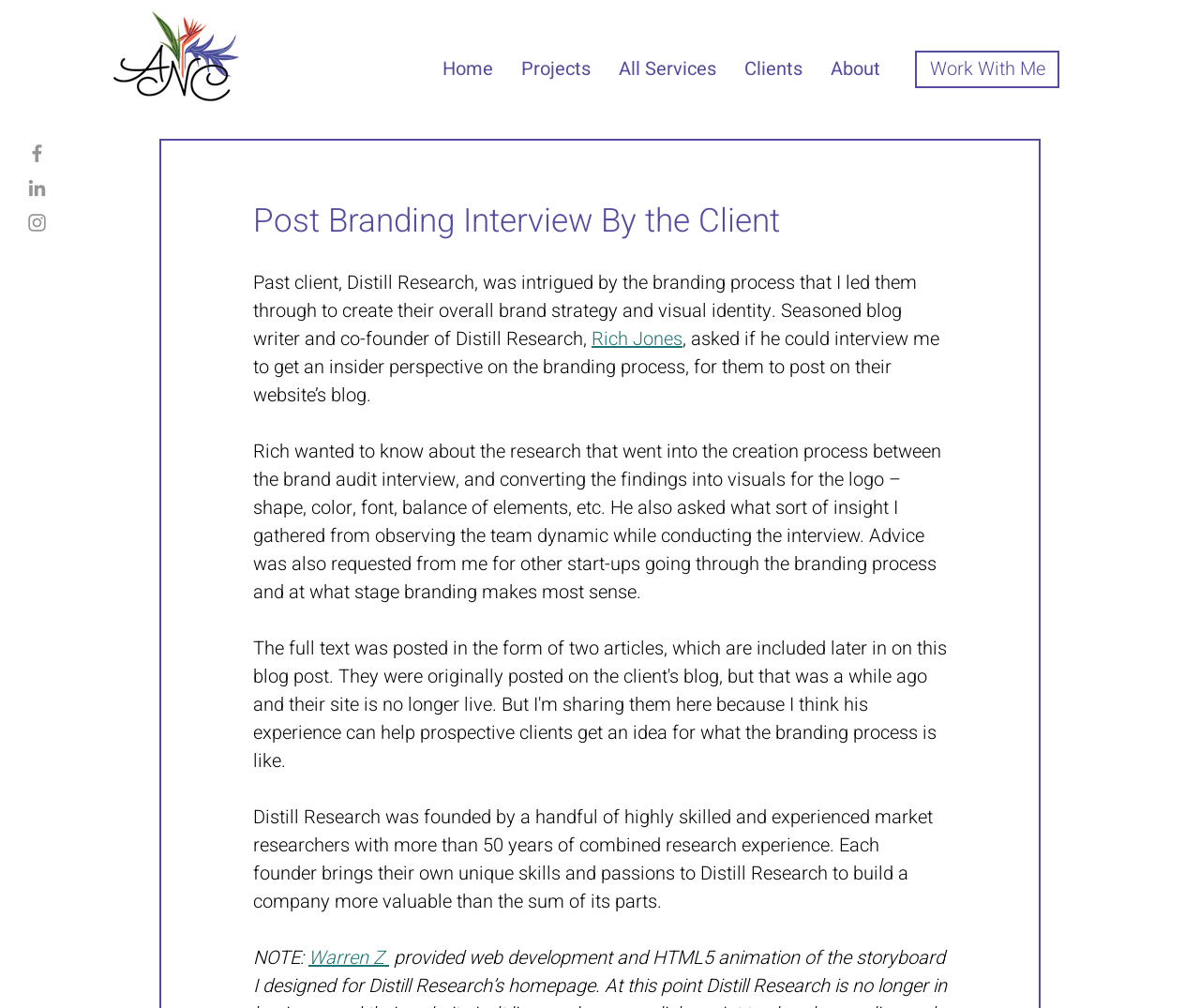Identify the bounding box of the HTML element described here: "Work With Me". Provide the coordinates as four float numbers between 0 and 1: [left, top, right, bottom].

[0.762, 0.05, 0.883, 0.087]